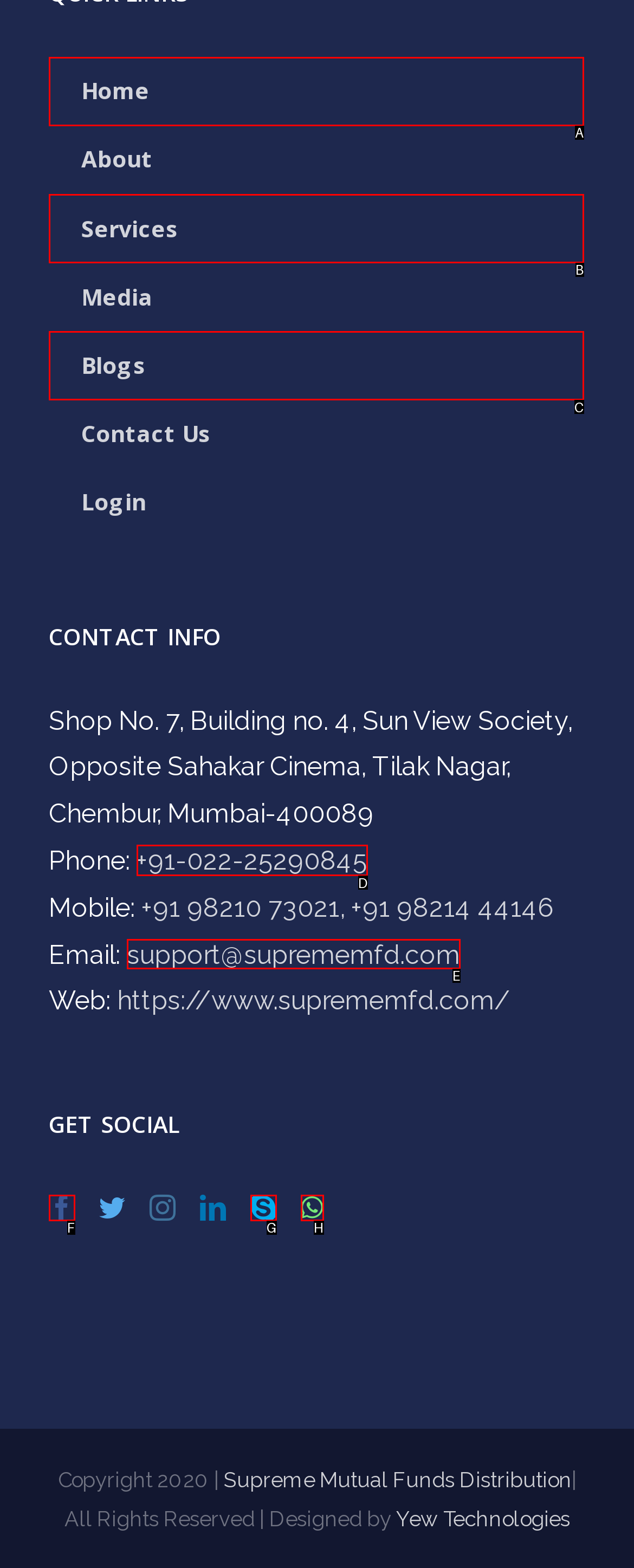Determine the letter of the element you should click to carry out the task: Send an email to support
Answer with the letter from the given choices.

E